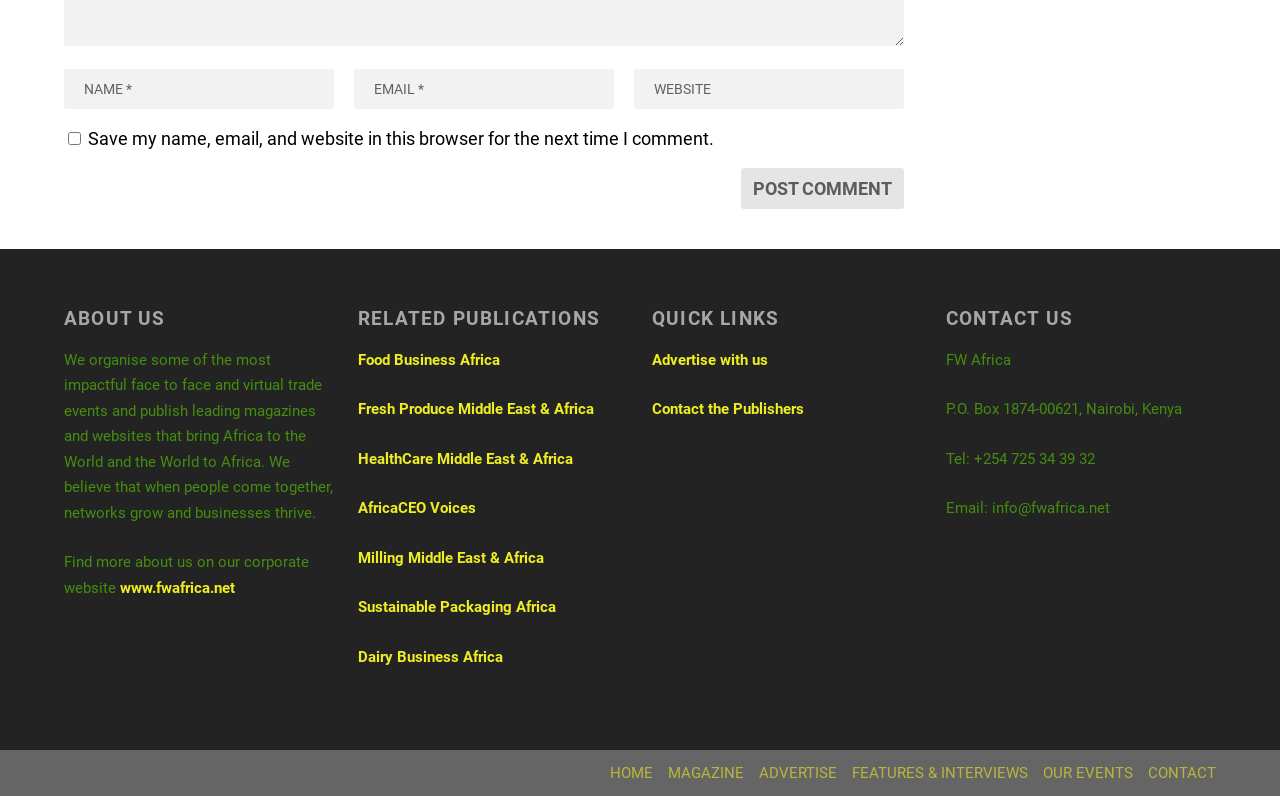What type of events does the company organize?
Refer to the image and give a detailed answer to the query.

The company organizes face-to-face and virtual trade events, as mentioned in the ABOUT US section, which implies that they are involved in the trade event industry.